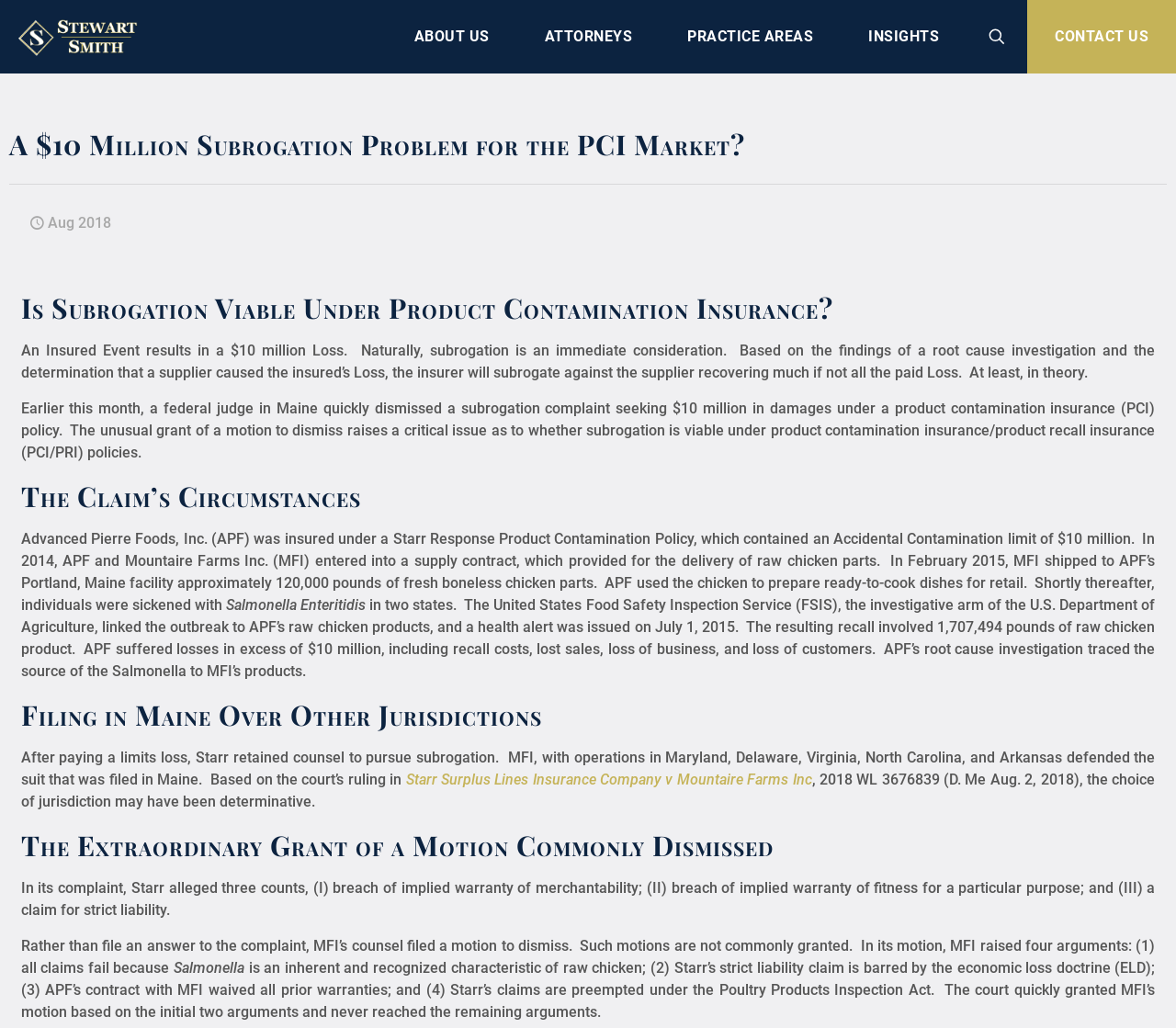Reply to the question with a brief word or phrase: What is the logo on the top left corner?

logo